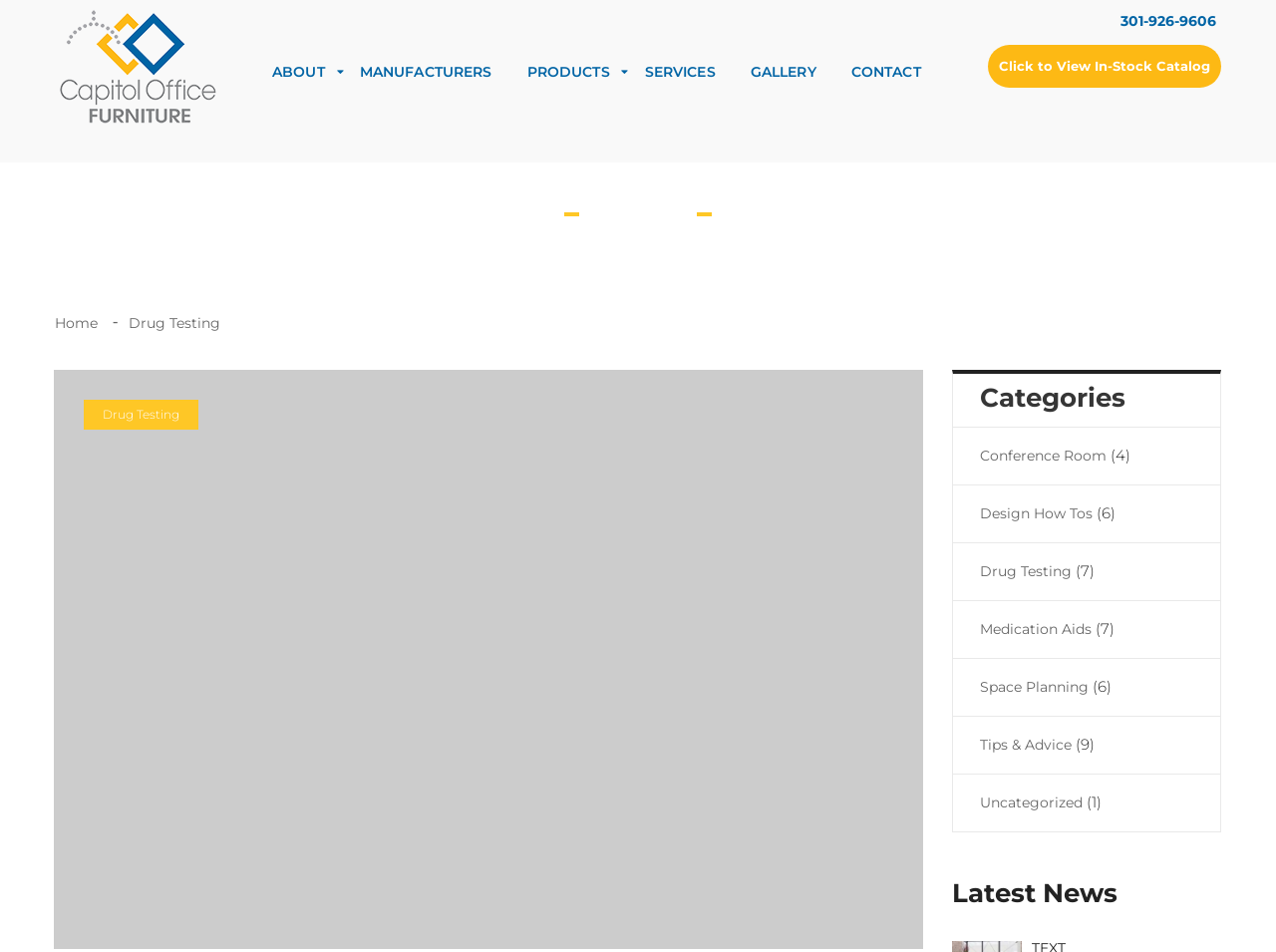What is the second menu item from the left?
Please answer the question as detailed as possible based on the image.

I examined the top menu bar and found the second menu item from the left, which is 'ABOUT', indicated by a link element with the text 'ABOUT' and an arrow icon.